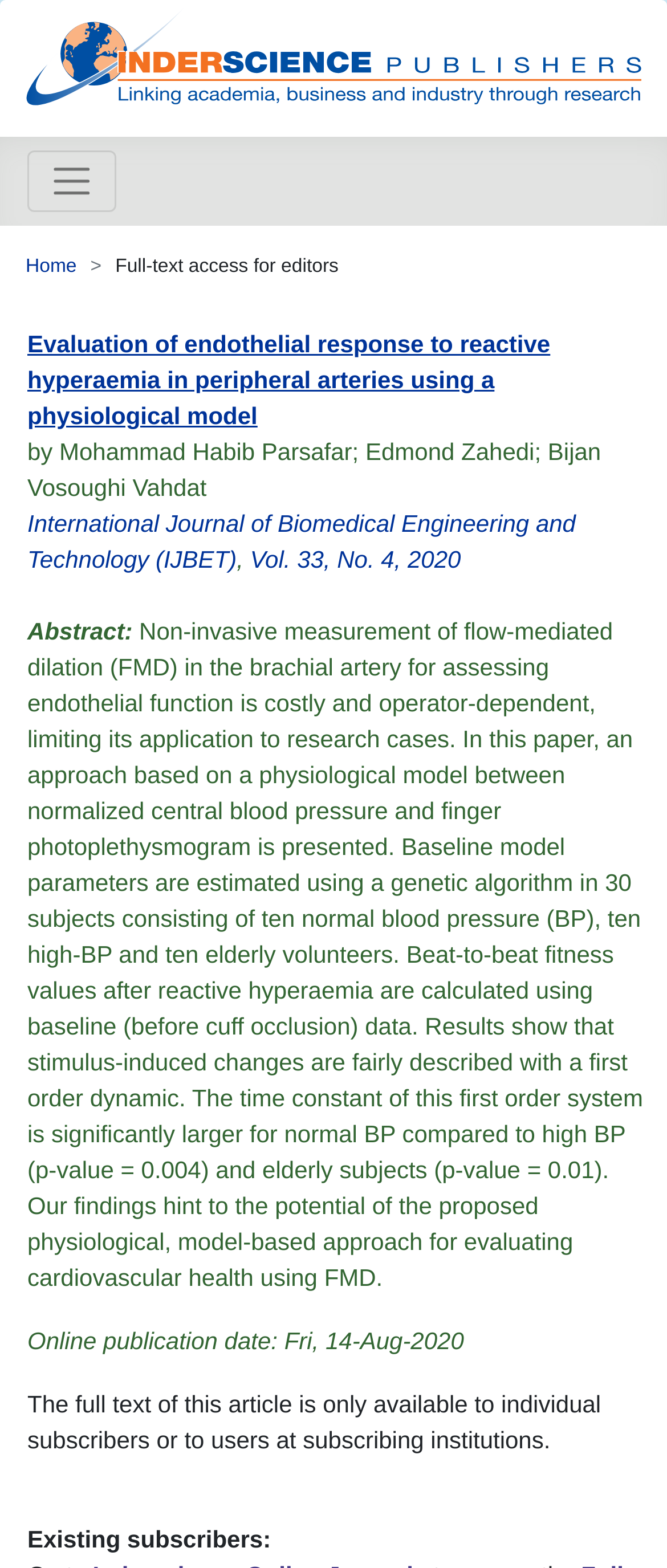Offer a detailed explanation of the webpage layout and contents.

The webpage is about Inderscience Publishers, a platform that connects academia, business, and industry through research. At the top, there is a logo and a link with the same title as the webpage, "Inderscience Publishers - linking academia, business and industry through research". 

To the right of the logo, there is a button labeled "Toggle navigation" which controls a navigation bar. The navigation bar contains a breadcrumb trail with a link to the "Home" page and a text "Full-text access for editors".

Below the navigation bar, there is a section that appears to be a research article summary. The article is titled "Evaluation of endothelial response to reactive hyperaemia in peripheral arteries using a physiological model" and is written by Mohammad Habib Parsafar, Edmond Zahedi, and Bijan Vosoughi Vahdat. The article is published in the "International Journal of Biomedical Engineering and Technology (IJBET)" in Volume 33, Number 4, 2020. 

The article summary is followed by an abstract that describes a non-invasive measurement approach for assessing endothelial function. The abstract is a lengthy text that explains the methodology and results of the research. 

Below the abstract, there is a text indicating the online publication date of the article, which is August 14, 2020. Further down, there is a notice stating that the full text of the article is only available to individual subscribers or users at subscribing institutions. Finally, there is a section for existing subscribers.